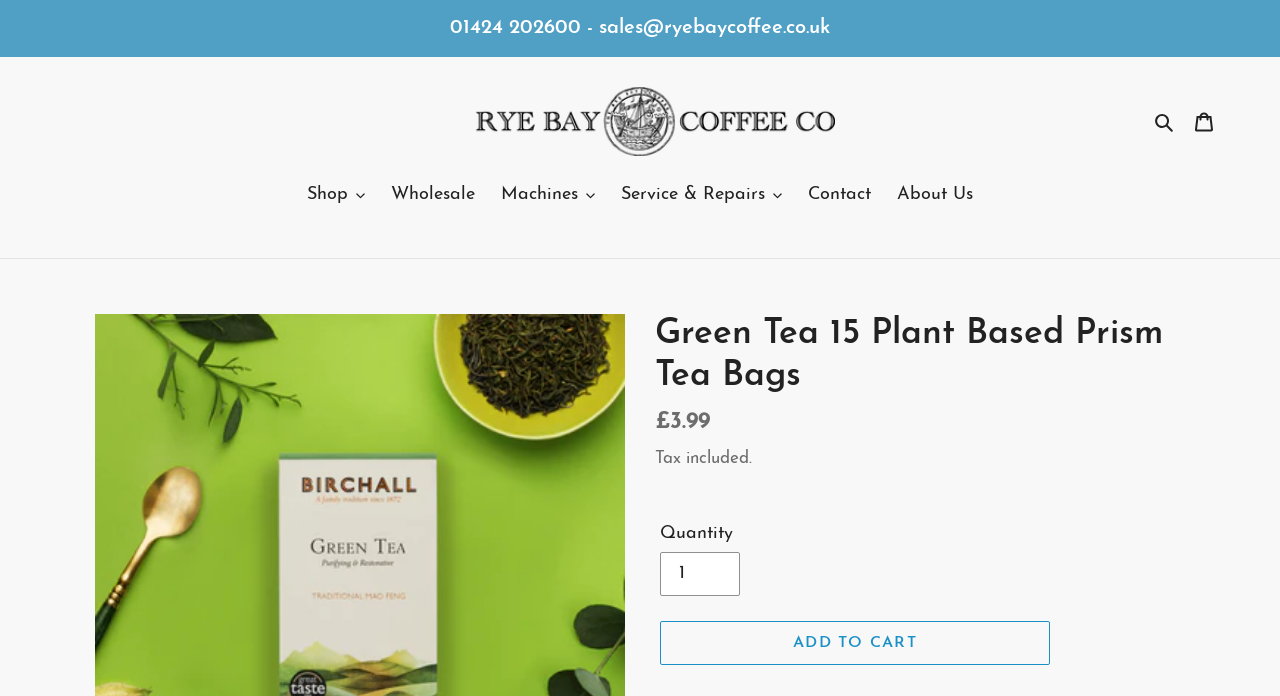What happens when you click the 'Add to cart' button?
Answer with a single word or short phrase according to what you see in the image.

Add item to cart